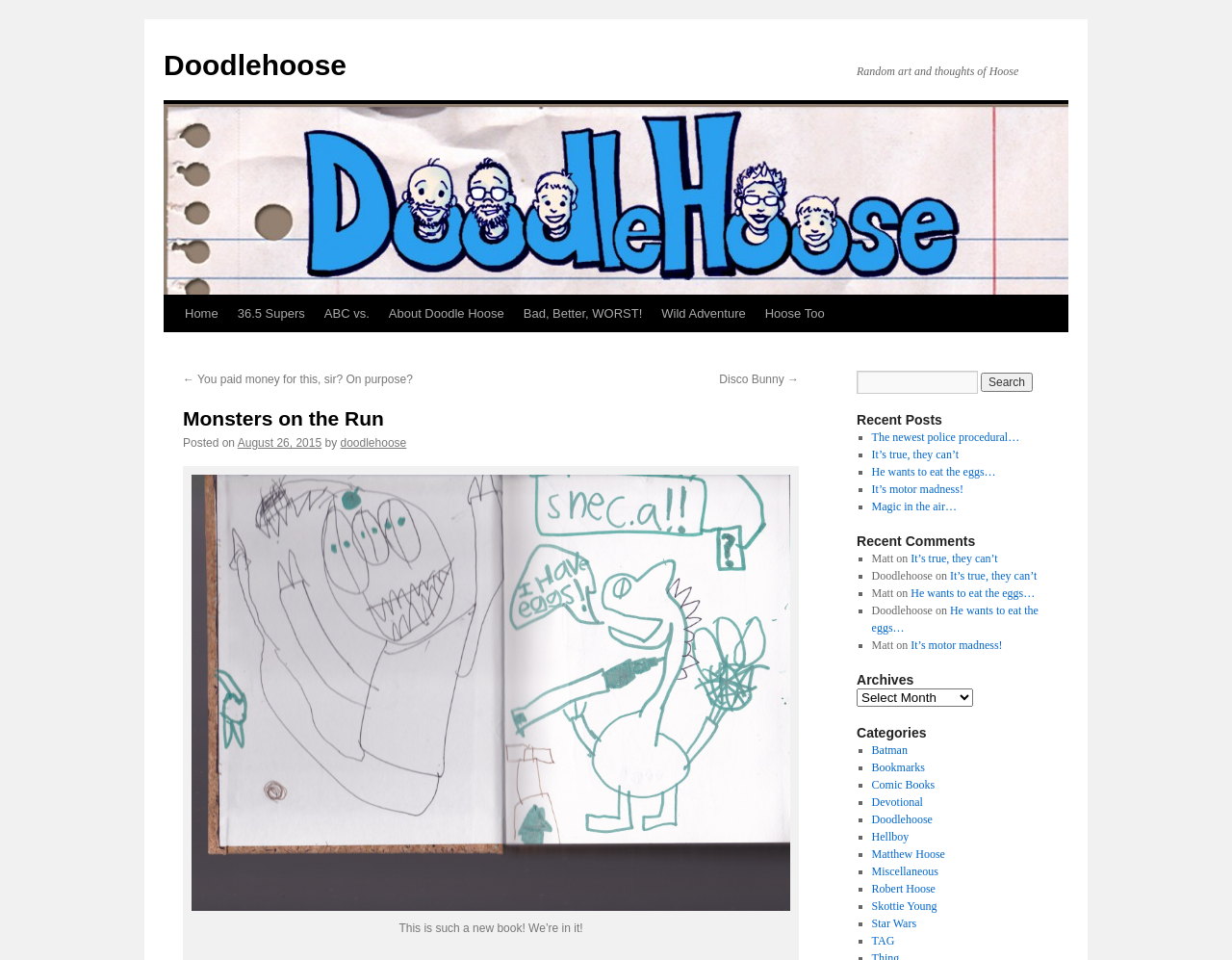Using the information in the image, give a comprehensive answer to the question: 
How many recent posts are listed on the webpage?

I counted the number of list markers (■) under the 'Recent Posts' heading and found 5 recent posts listed.